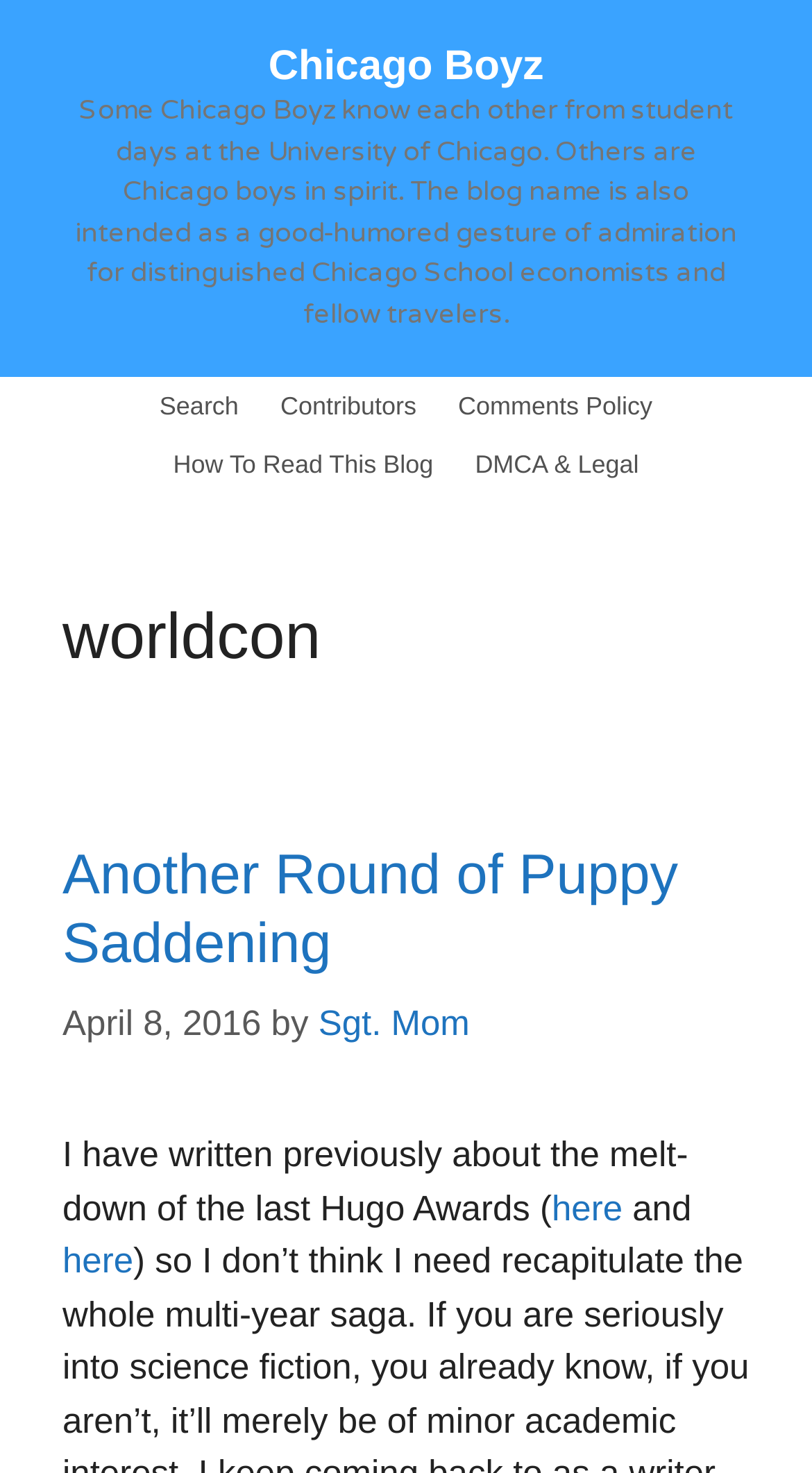Who wrote the first article?
Answer the question with a detailed and thorough explanation.

The author of the first article can be found in the main content section of the webpage, which contains a link element with the text 'Sgt. Mom'.